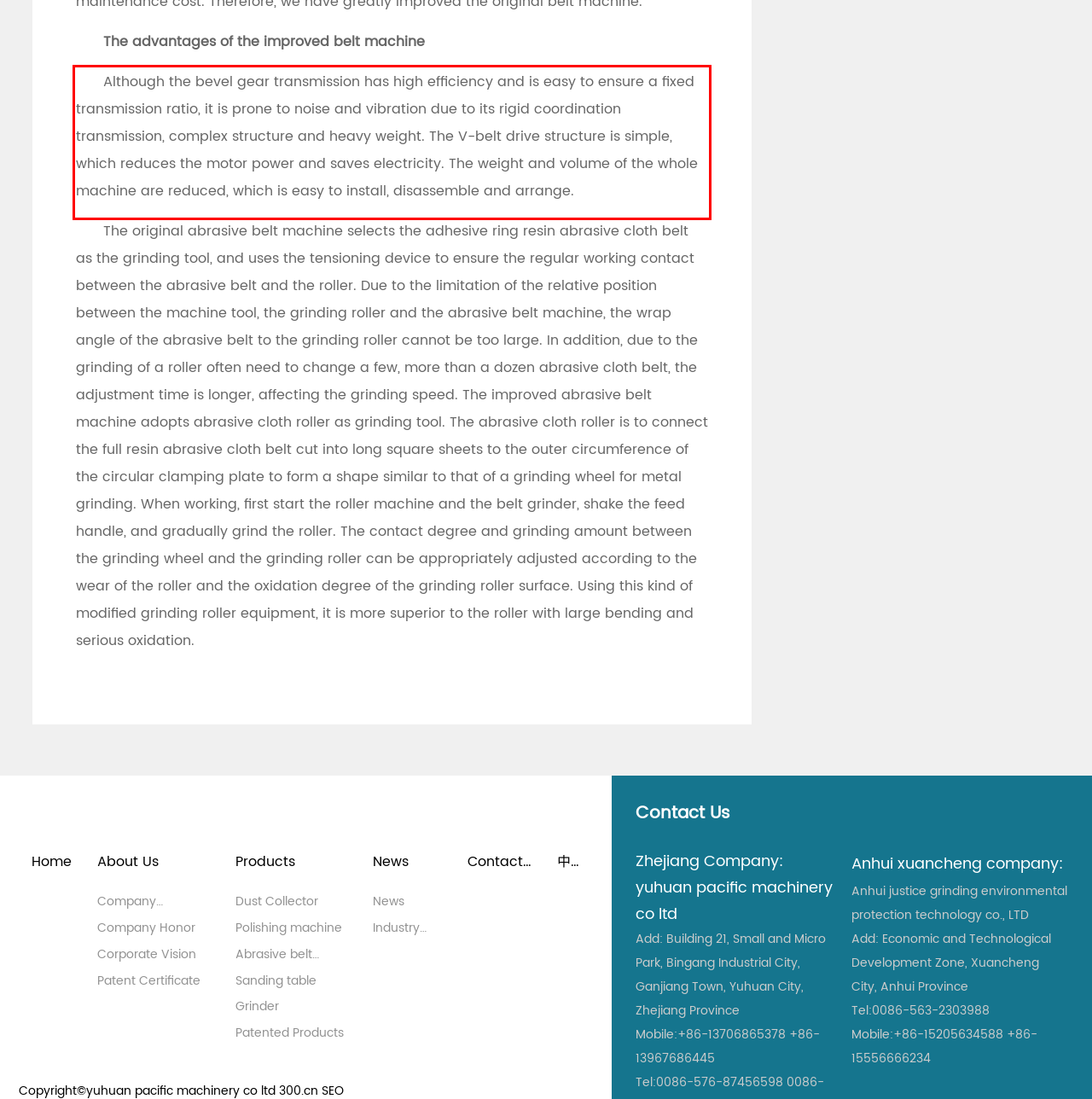Analyze the red bounding box in the provided webpage screenshot and generate the text content contained within.

Although the bevel gear transmission has high efficiency and is easy to ensure a fixed transmission ratio, it is prone to noise and vibration due to its rigid coordination transmission, complex structure and heavy weight. The V-belt drive structure is simple, which reduces the motor power and saves electricity. The weight and volume of the whole machine are reduced, which is easy to install, disassemble and arrange.